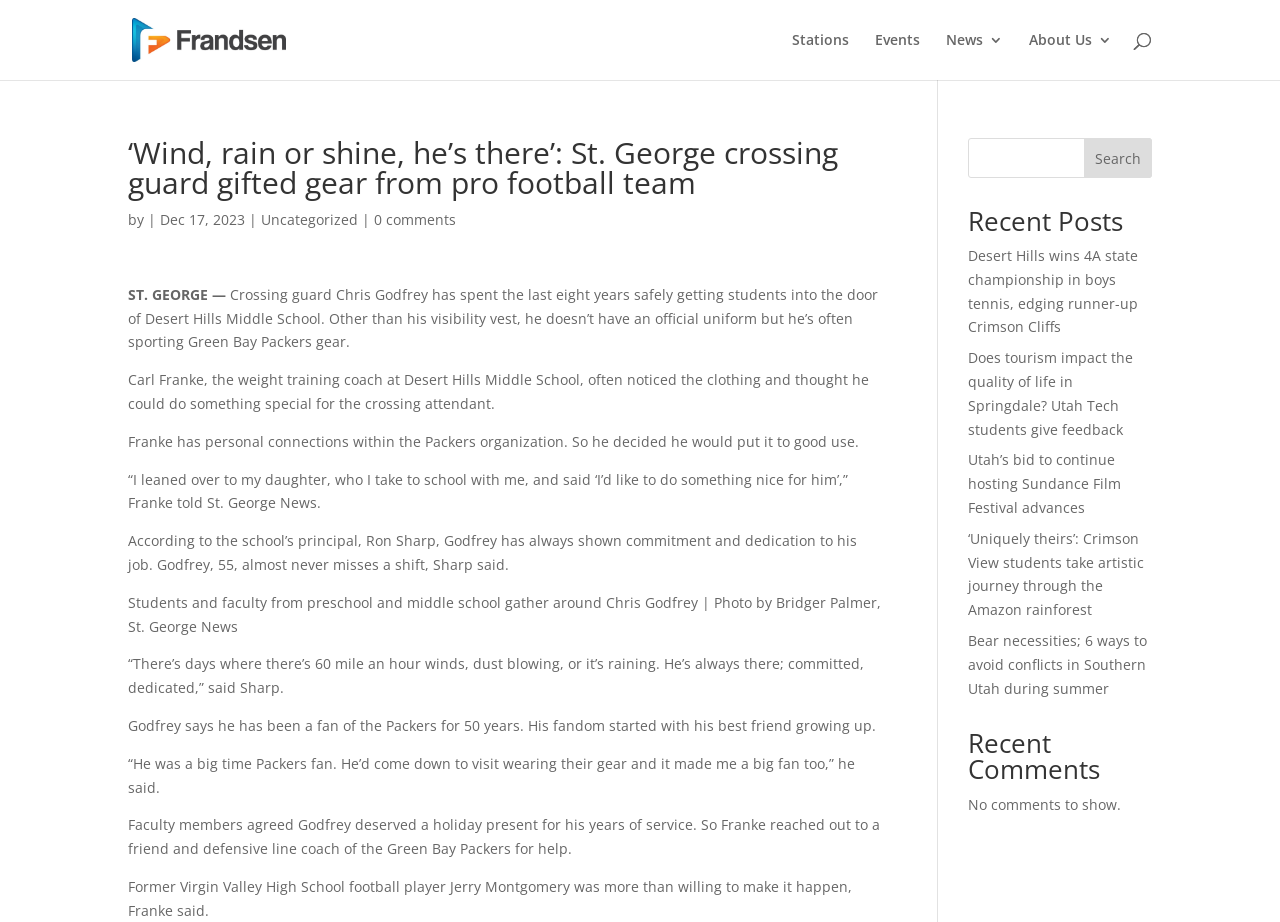Pinpoint the bounding box coordinates for the area that should be clicked to perform the following instruction: "Read recent post about Desert Hills winning 4A state championship in boys tennis".

[0.756, 0.267, 0.889, 0.365]